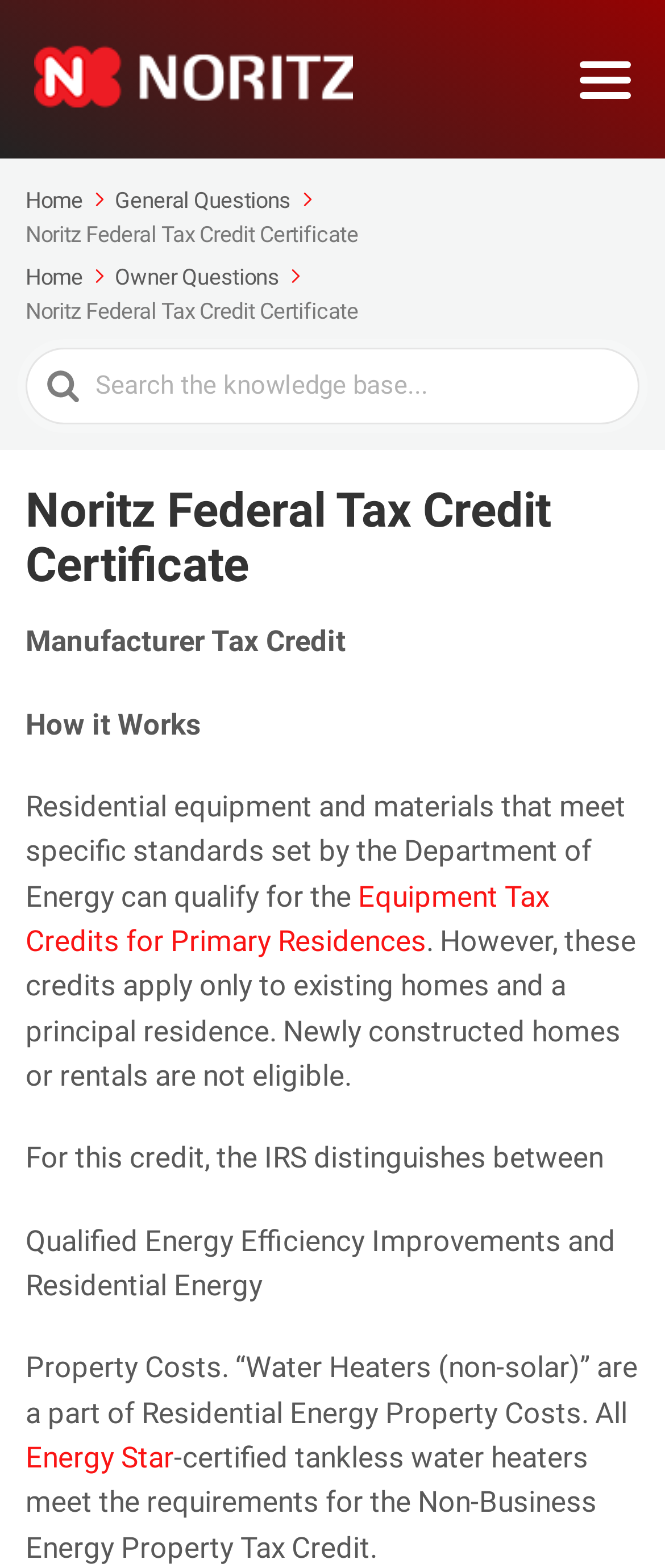Provide the bounding box coordinates of the UI element that matches the description: "Home".

[0.038, 0.169, 0.165, 0.185]